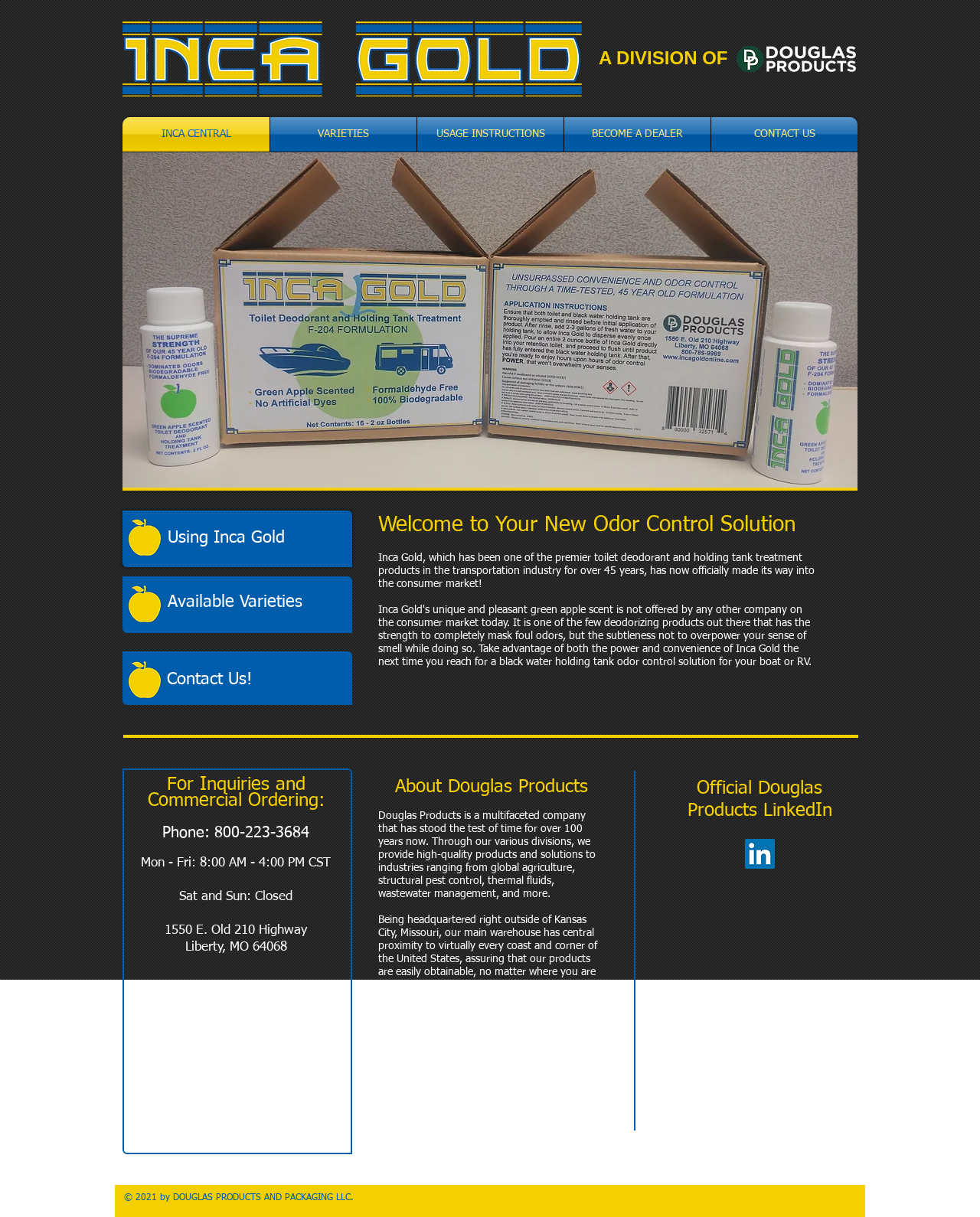Use a single word or phrase to answer the question:
What is the industry that Inca Gold has been serving for over 45 years?

Transportation industry